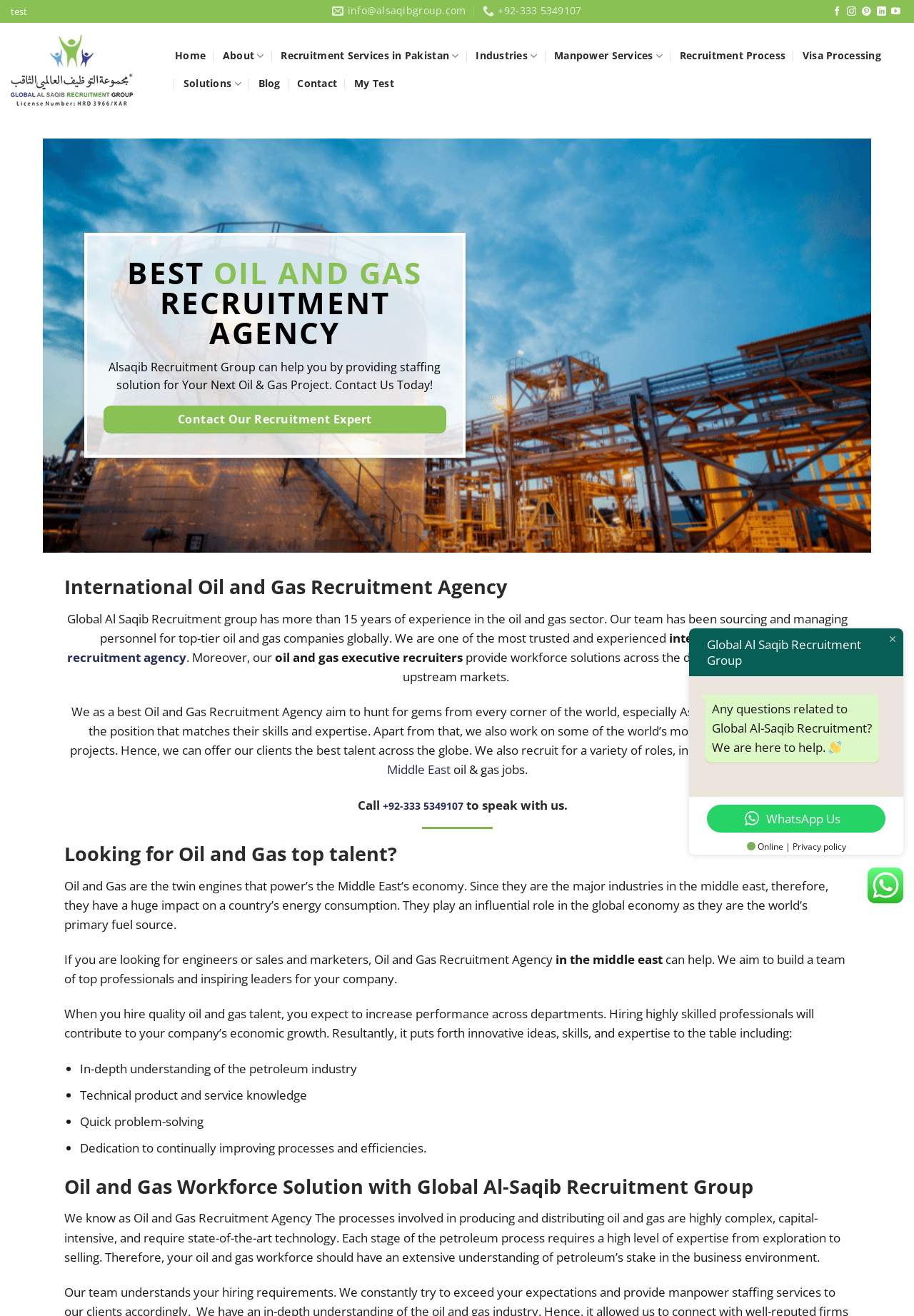Please specify the bounding box coordinates of the clickable section necessary to execute the following command: "WhatsApp Us".

[0.838, 0.616, 0.92, 0.628]